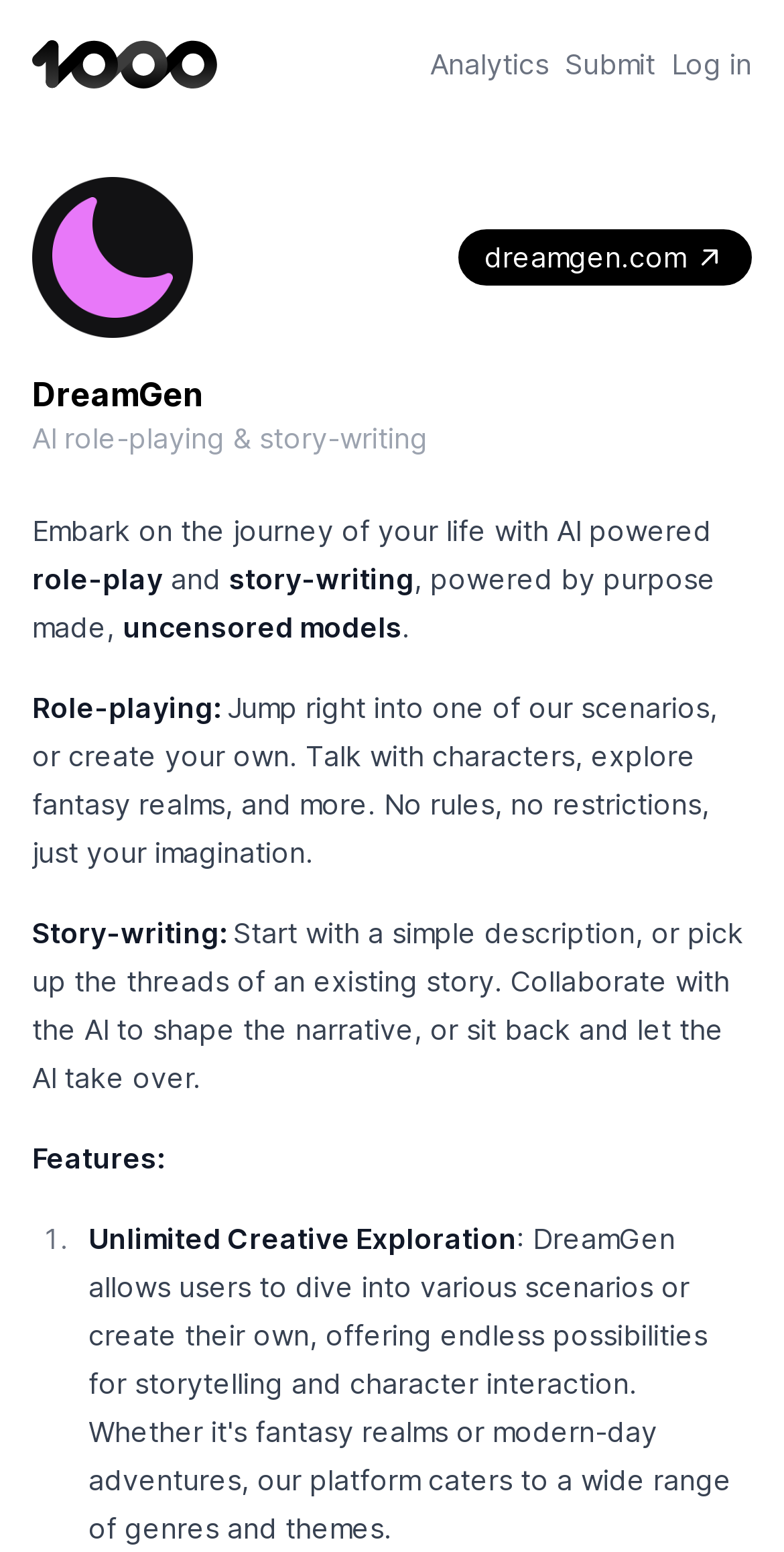What is the purpose of the AI models used in the website?
Answer with a single word or phrase by referring to the visual content.

Purpose-made